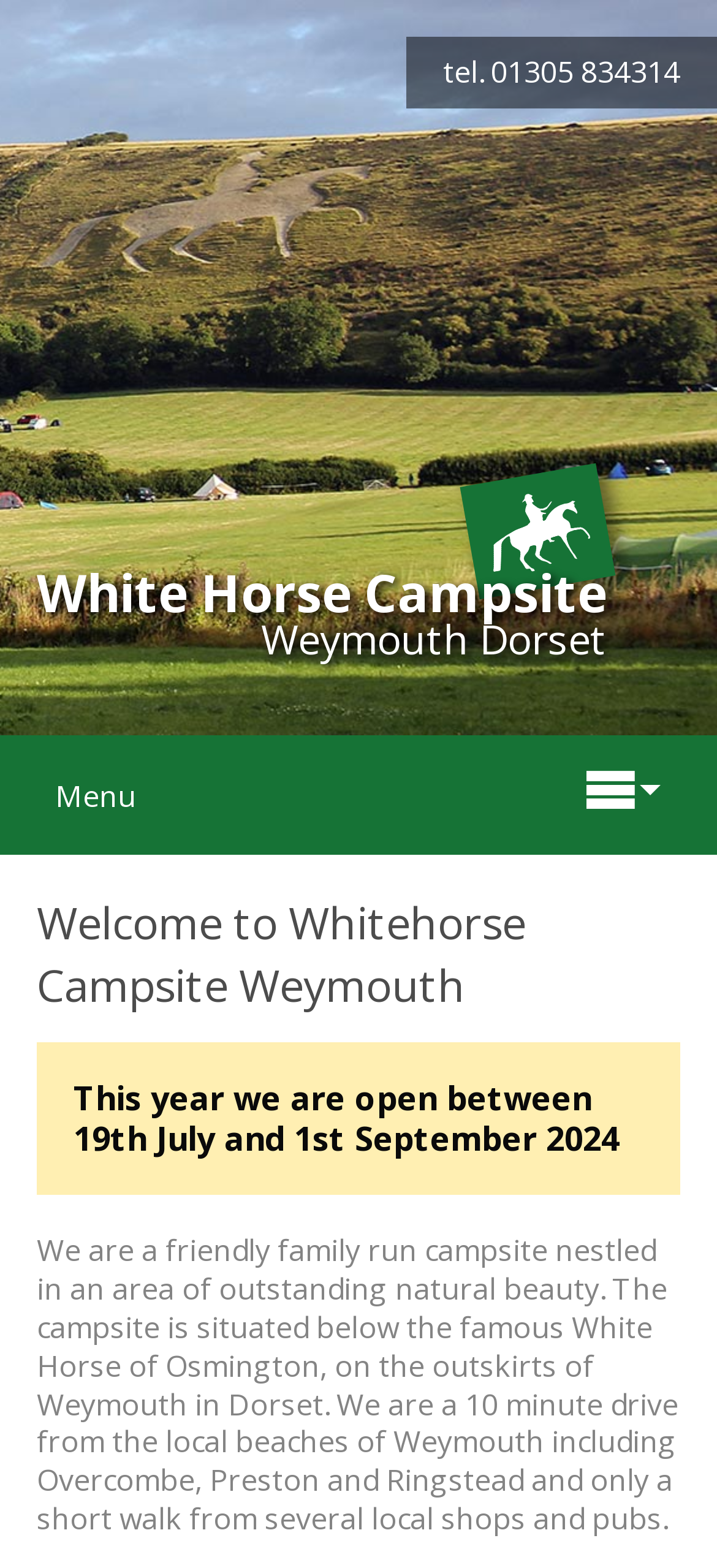Can you extract the primary headline text from the webpage?

Welcome to Whitehorse Campsite Weymouth